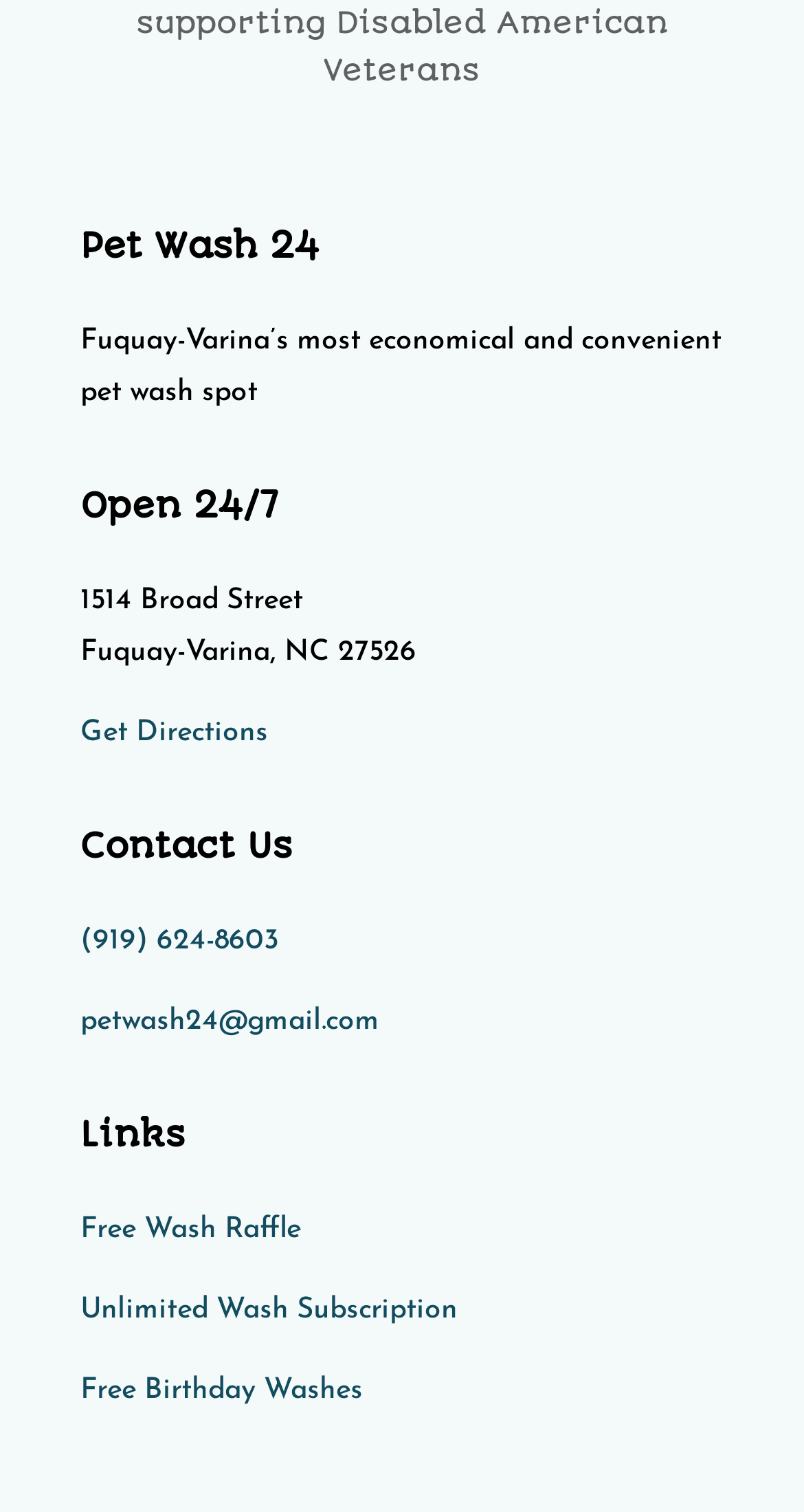Give a concise answer using one word or a phrase to the following question:
What is the address of Pet Wash 24?

1514 Broad Street, Fuquay-Varina, NC 27526